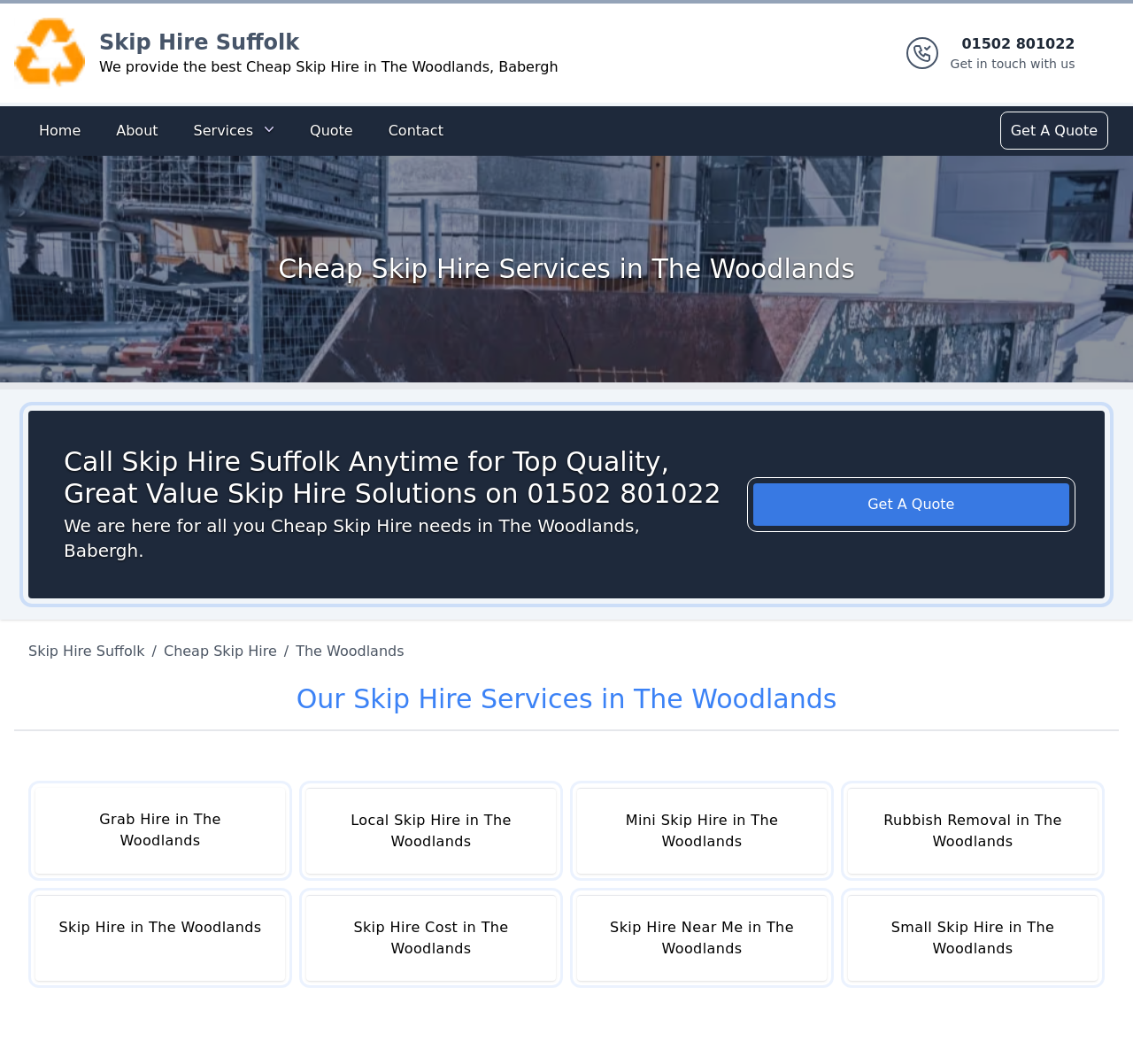What types of skip hire services do they offer?
Examine the image and provide an in-depth answer to the question.

I found the types of services by looking at the links under the heading 'Our Skip Hire Services in The Woodlands', which include Grab Hire, Local Skip Hire, Mini Skip Hire, Rubbish Removal, Skip Hire, Skip Hire Cost, Skip Hire Near Me, and Small Skip Hire.